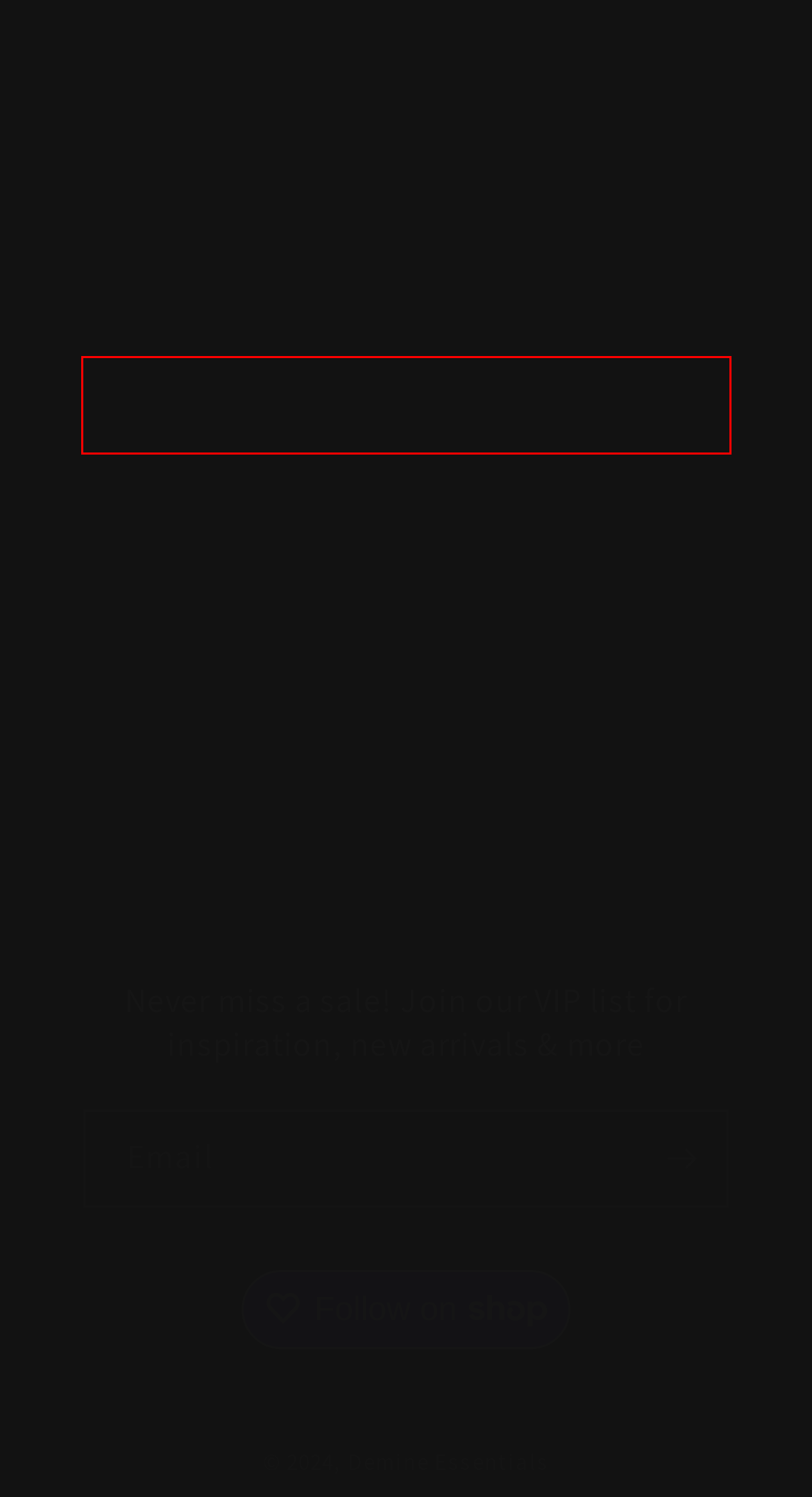You have a screenshot of a webpage with an element surrounded by a red bounding box. Choose the webpage description that best describes the new page after clicking the element inside the red bounding box. Here are the candidates:
A. Nordico Gold Vase
 – Demine Essentials
B. Privacy policy
 – Demine Essentials
C. Regal Handmade Vase
 – Demine Essentials
D. Terms of service
 – Demine Essentials
E. Refund policy
 – Demine Essentials
F. Do not sell my personal information
 – Demine Essentials
G. Shipping policy
 – Demine Essentials
H. Signature Luxe Professional Chef Knife Set
 – Demine Essentials

B